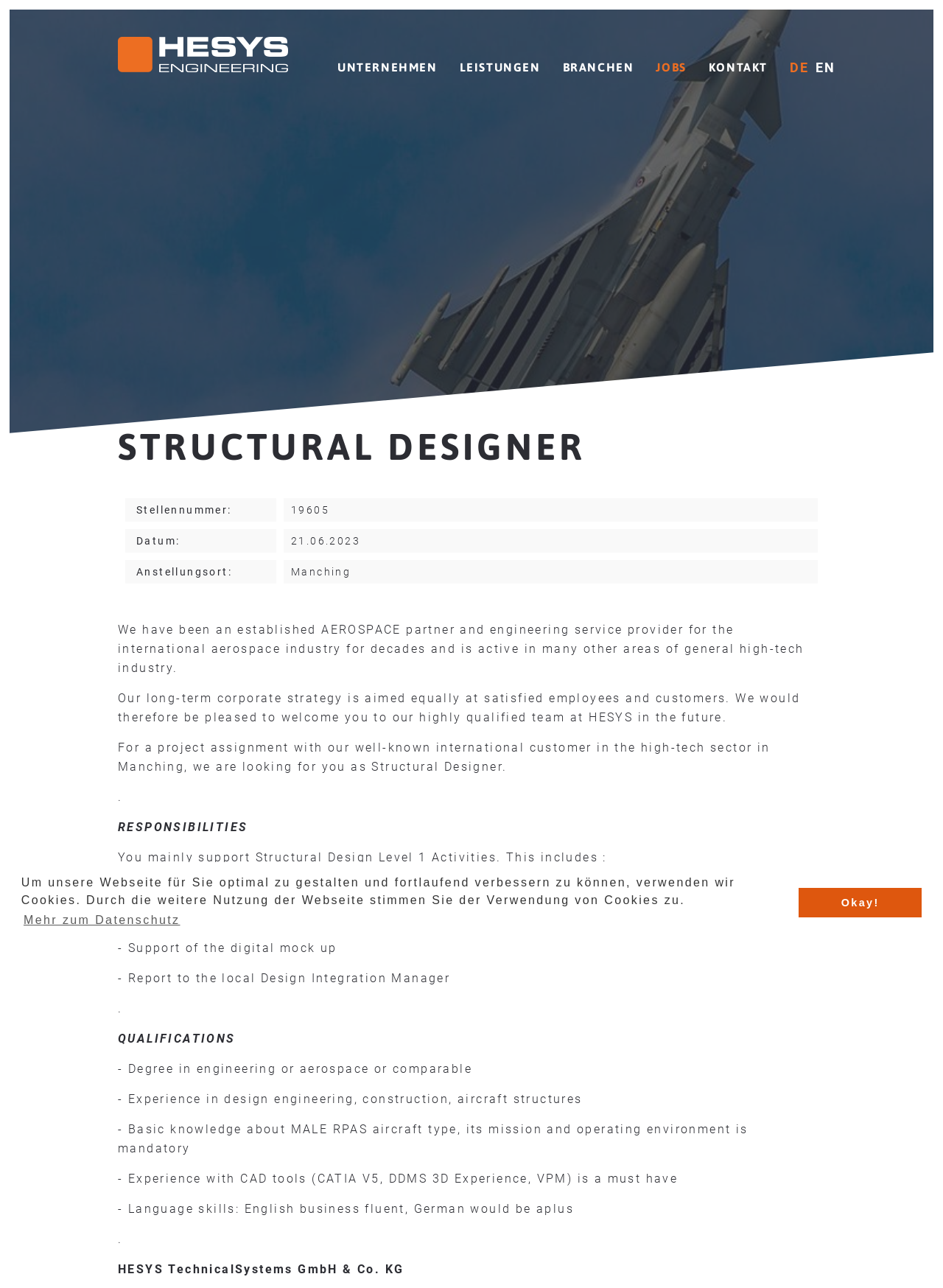What is the required language skill?
Offer a detailed and exhaustive answer to the question.

I found the required language skill by looking at the 'QUALIFICATIONS' section, where it is written as a requirement for the job.